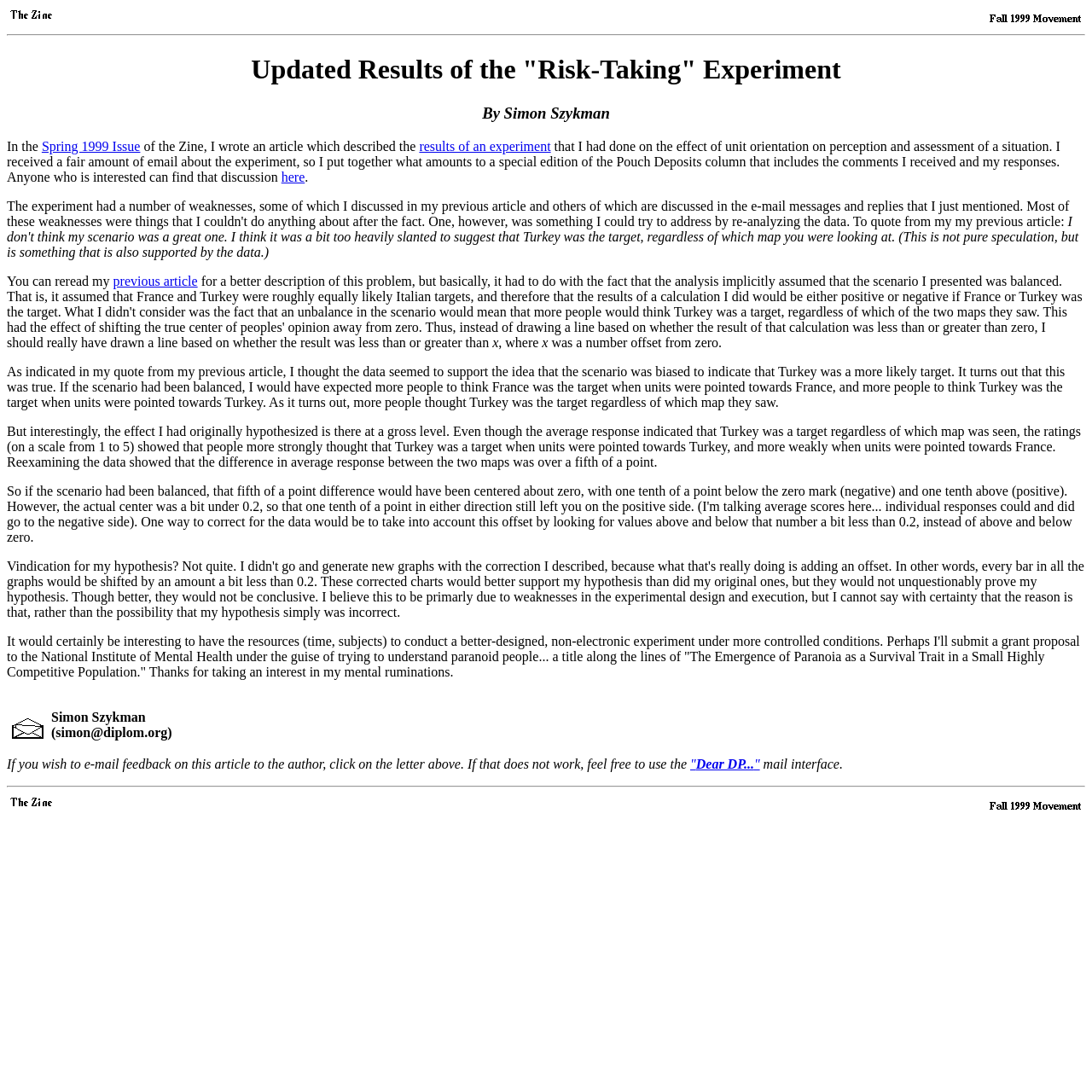Identify the bounding box for the UI element described as: "results of an experiment". The coordinates should be four float numbers between 0 and 1, i.e., [left, top, right, bottom].

[0.384, 0.127, 0.504, 0.14]